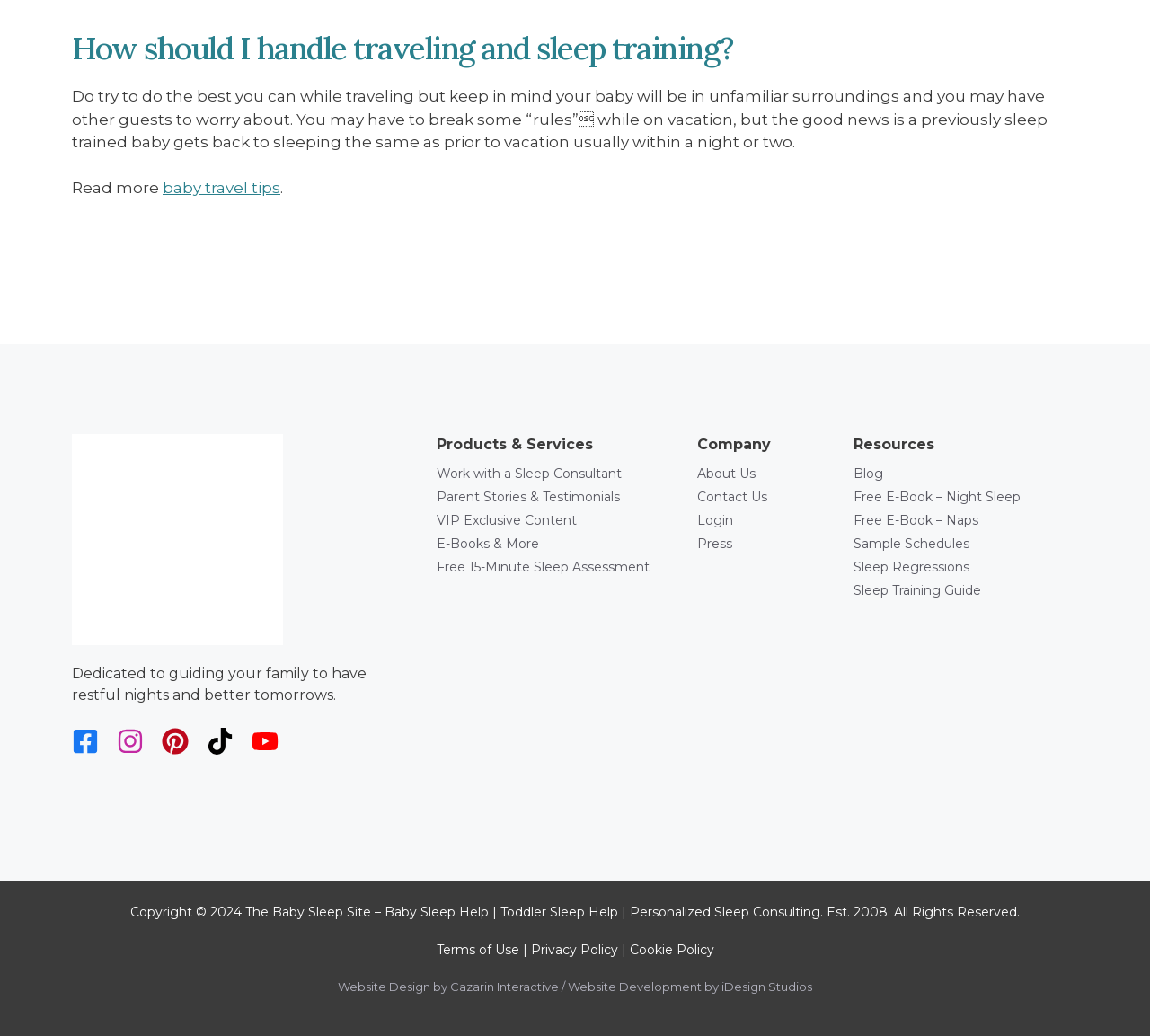What is the name of the Facebook page?
Look at the image and provide a detailed response to the question.

The webpage provides a link to the Facebook page, which is named 'The Baby Sleep Site', indicating that it is the official Facebook presence of the website.